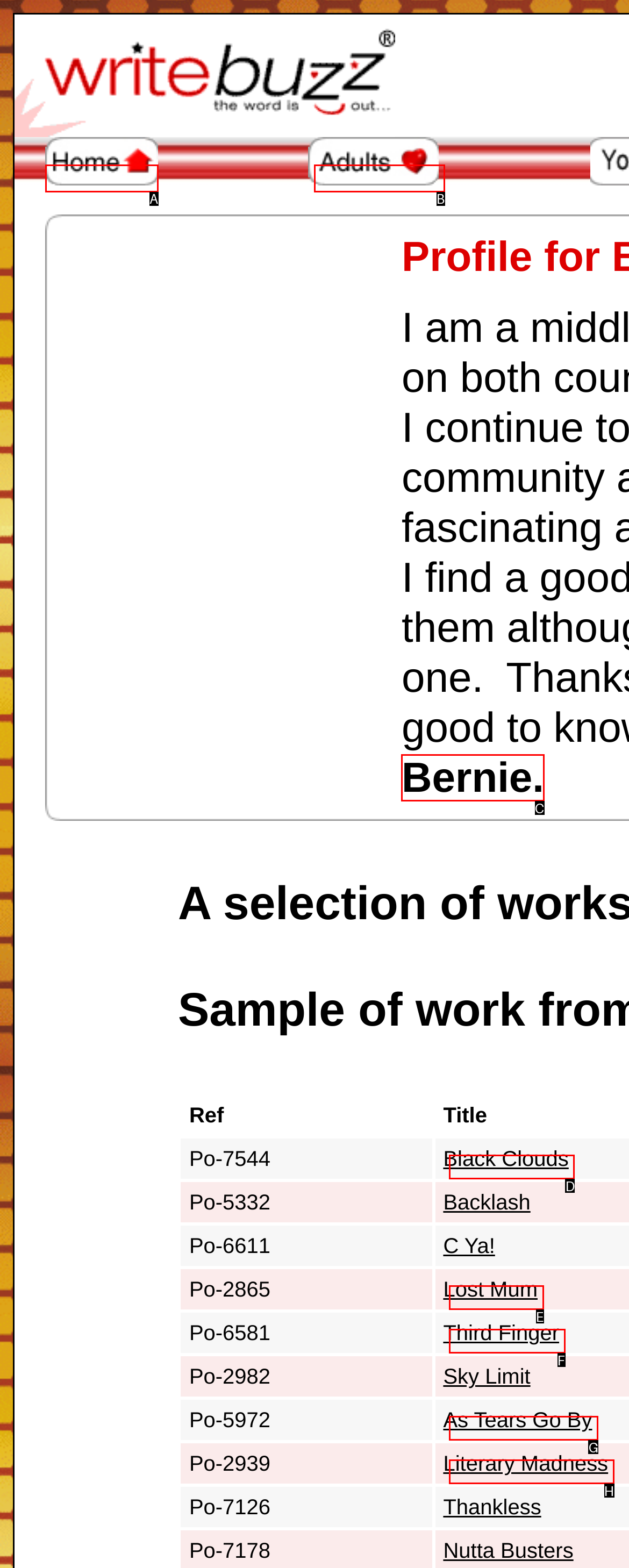Decide which letter you need to select to fulfill the task: Read the profile of Bernie
Answer with the letter that matches the correct option directly.

C